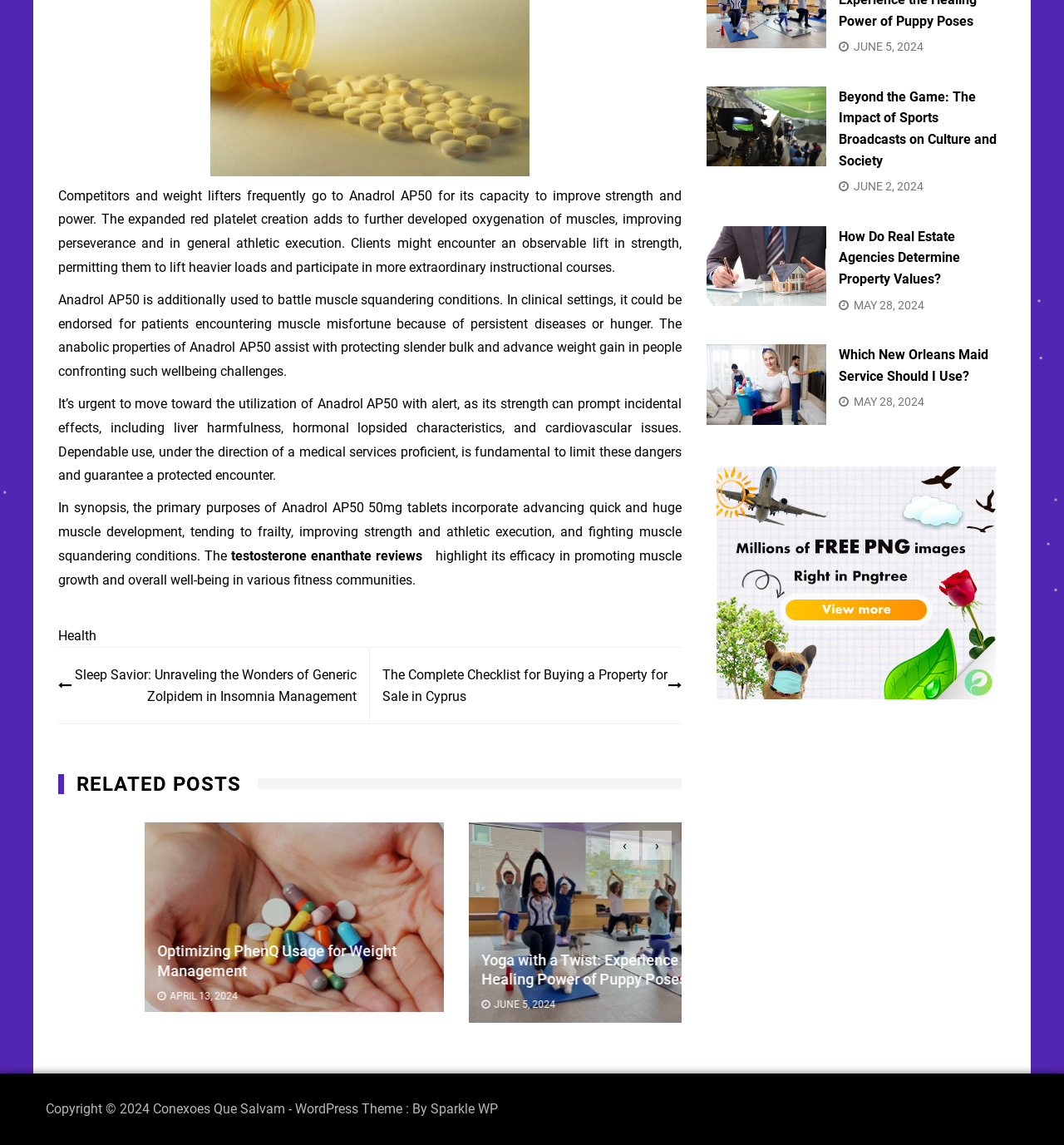What is the topic of the post 'Beyond the Game: The Impact of Sports Broadcasts on Culture and Society'?
Please interpret the details in the image and answer the question thoroughly.

Based on the title, the post 'Beyond the Game: The Impact of Sports Broadcasts on Culture and Society' appears to discuss the impact of sports broadcasts on culture and society, exploring the broader implications of sports beyond the game itself.